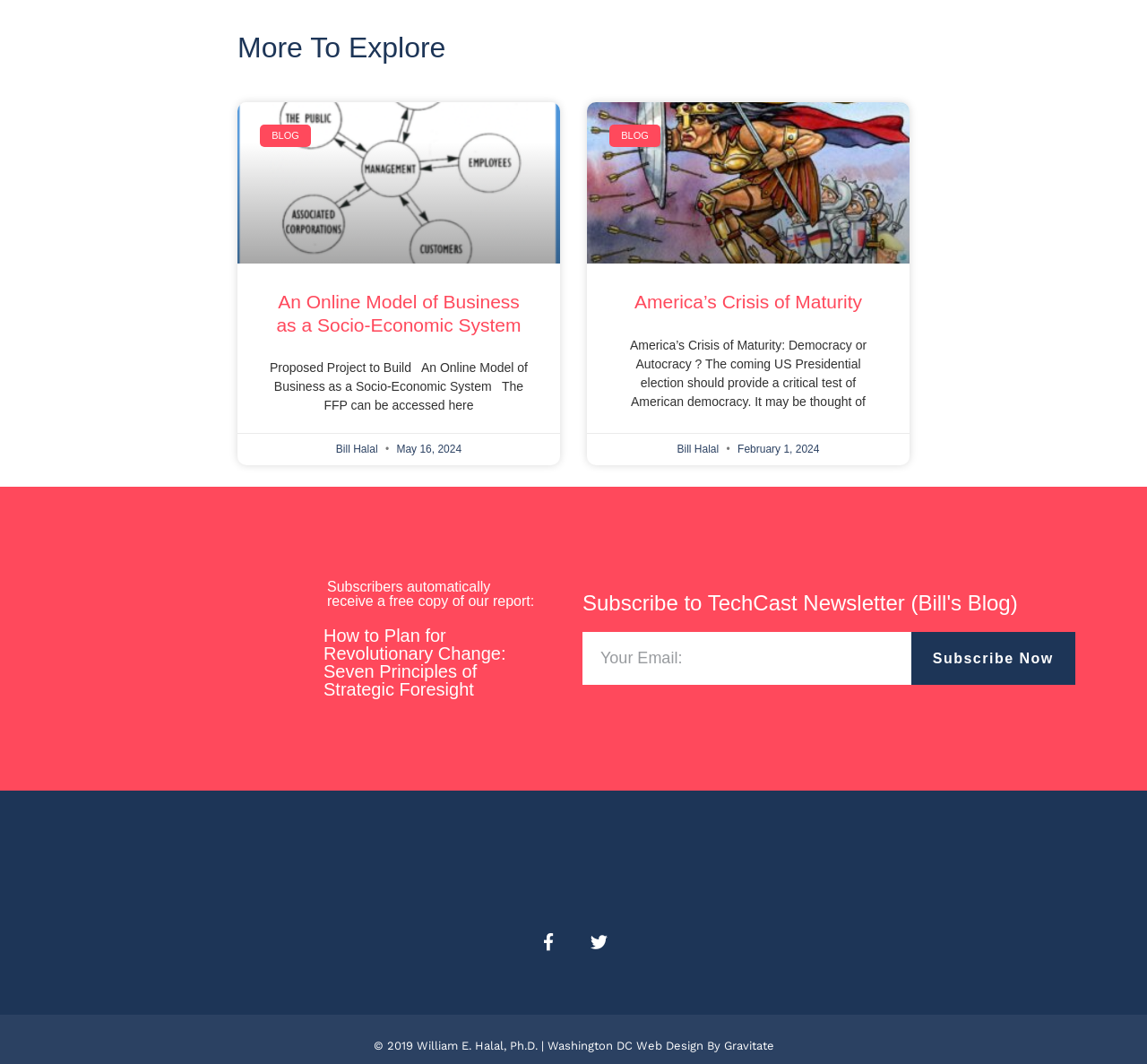Please identify the bounding box coordinates of the area that needs to be clicked to fulfill the following instruction: "Follow on Facebook."

[0.46, 0.866, 0.496, 0.904]